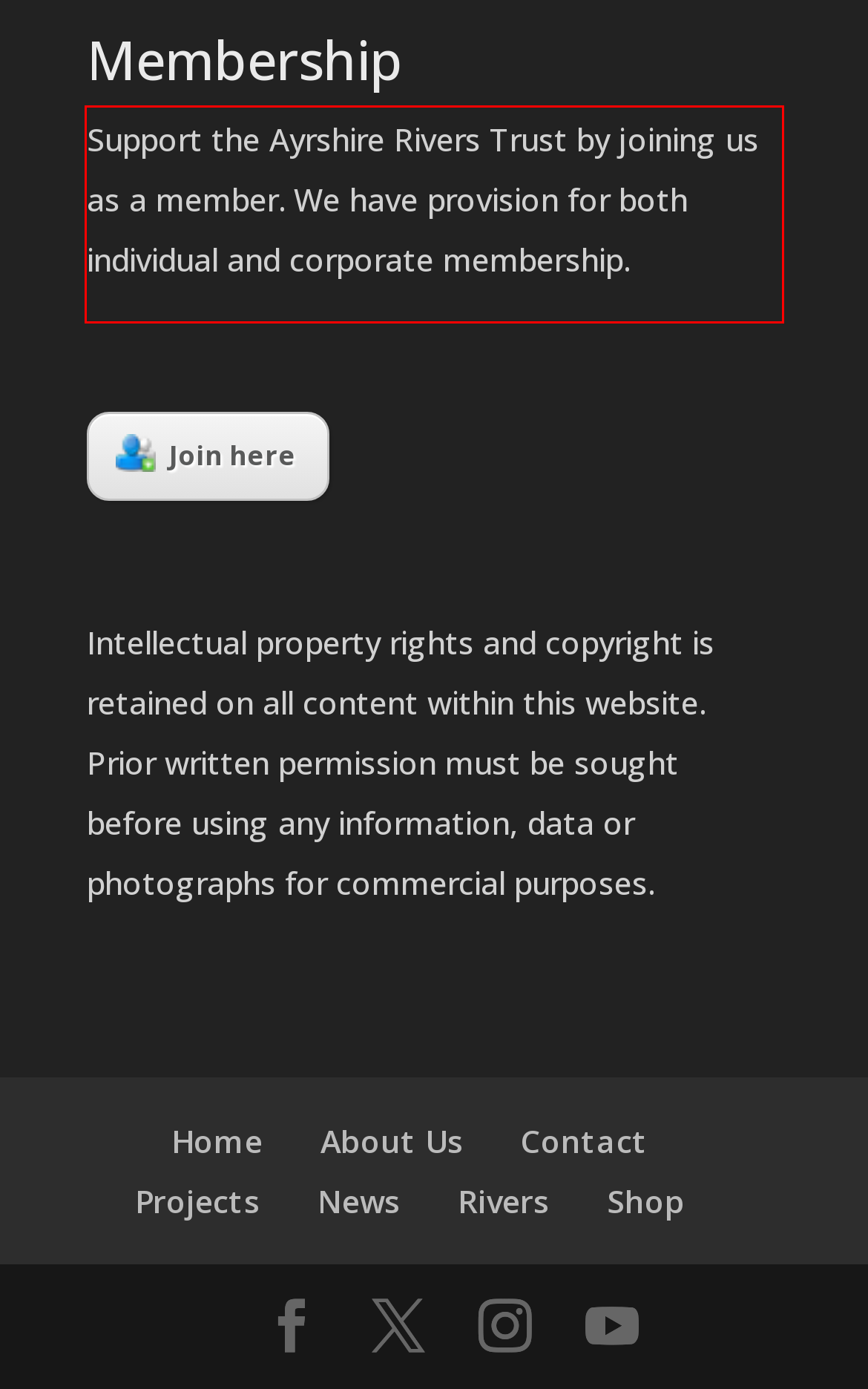From the given screenshot of a webpage, identify the red bounding box and extract the text content within it.

Support the Ayrshire Rivers Trust by joining us as a member. We have provision for both individual and corporate membership.